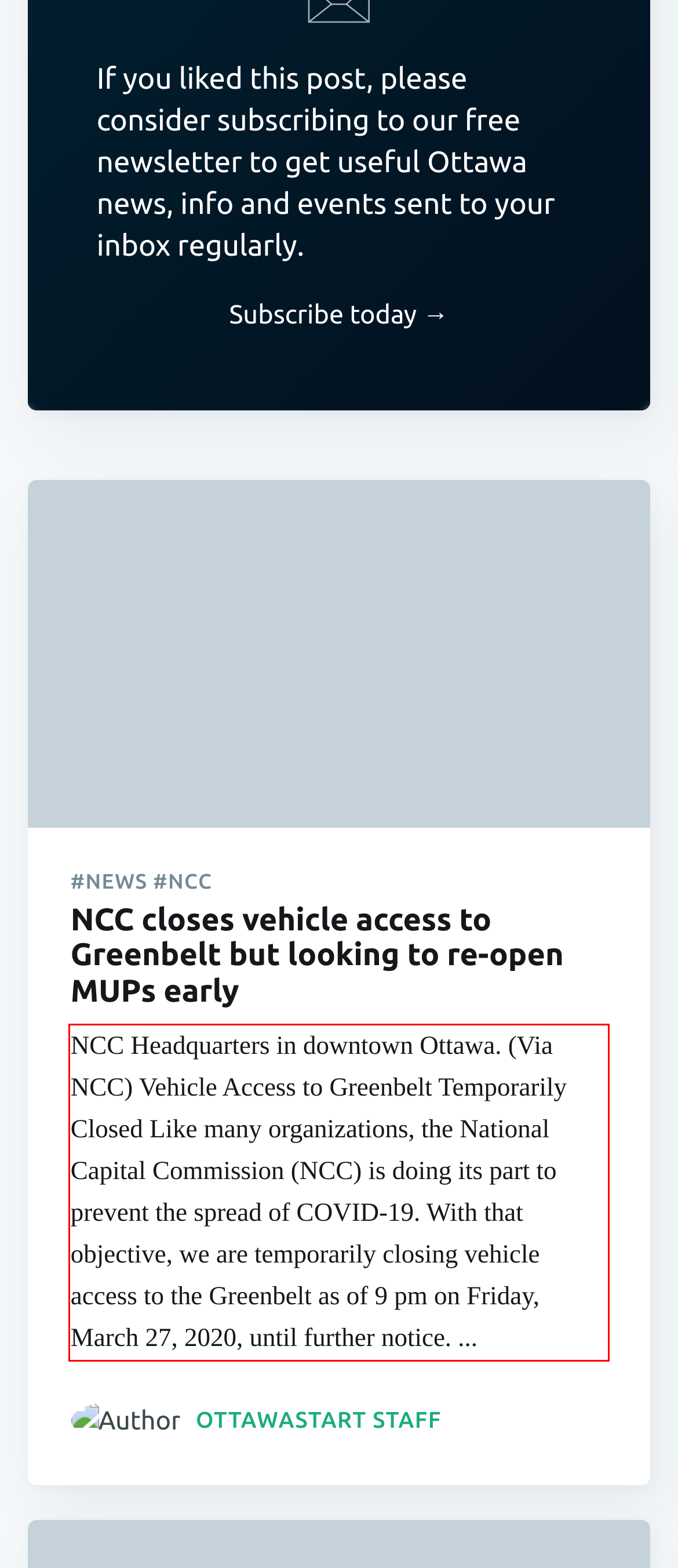Given a screenshot of a webpage, identify the red bounding box and perform OCR to recognize the text within that box.

NCC Headquarters in downtown Ottawa. (Via NCC) Vehicle Access to Greenbelt Temporarily Closed Like many organizations, the National Capital Commission (NCC) is doing its part to prevent the spread of COVID-19. With that objective, we are temporarily closing vehicle access to the Greenbelt as of 9 pm on Friday, March 27, 2020, until further notice. ...